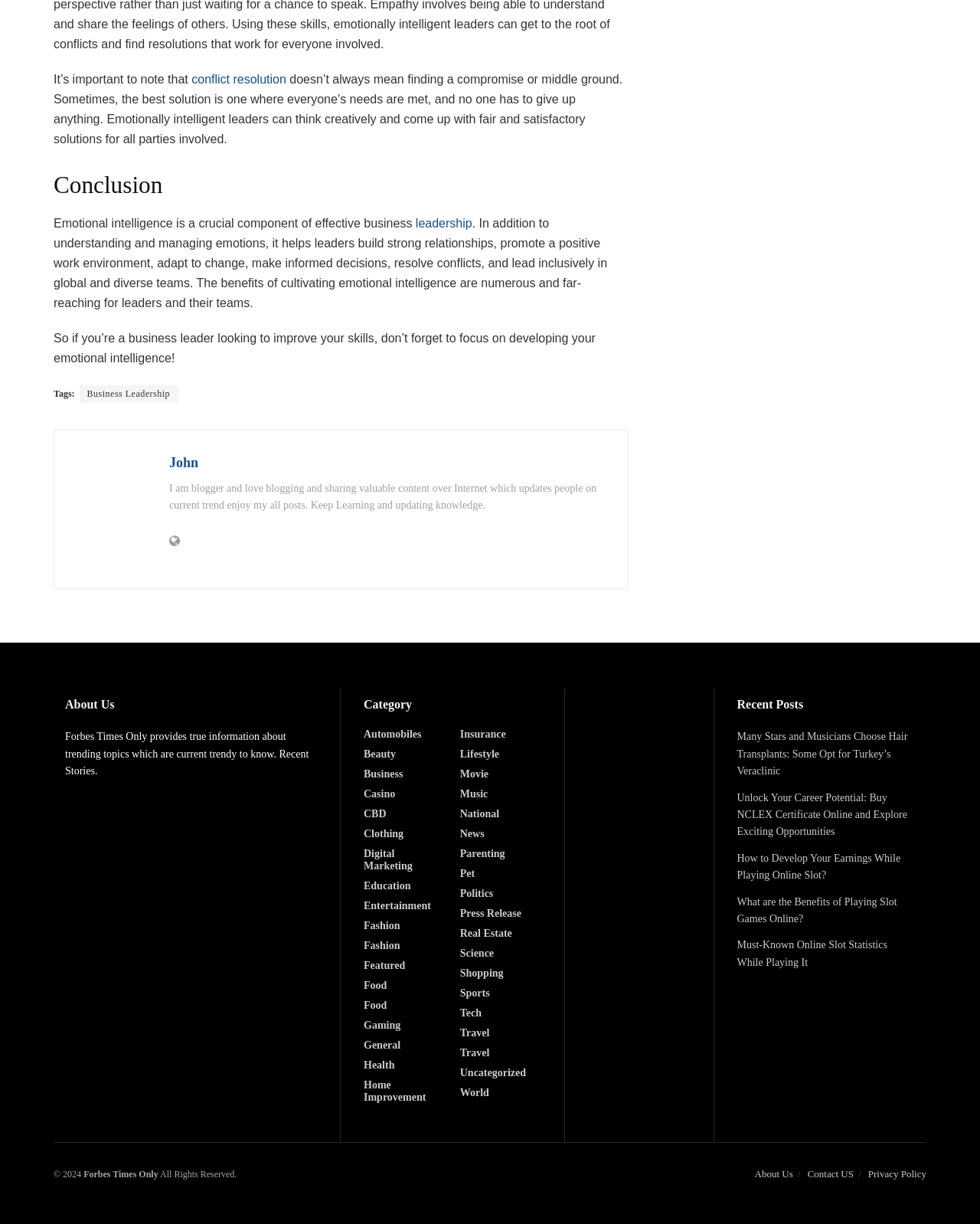What are the categories of topics available on the webpage?
Refer to the image and give a detailed response to the question.

The webpage provides a list of categories, including Automobiles, Beauty, Business, Casino, CBD, Clothing, Digital Marketing, Education, Entertainment, Fashion, Featured, Food, Gaming, General, Health, Home Improvement, Insurance, Lifestyle, Movie, Music, National, News, Parenting, Pet, Politics, Press Release, Real Estate, Science, Shopping, Sports, Tech, Travel, and Uncategorized.